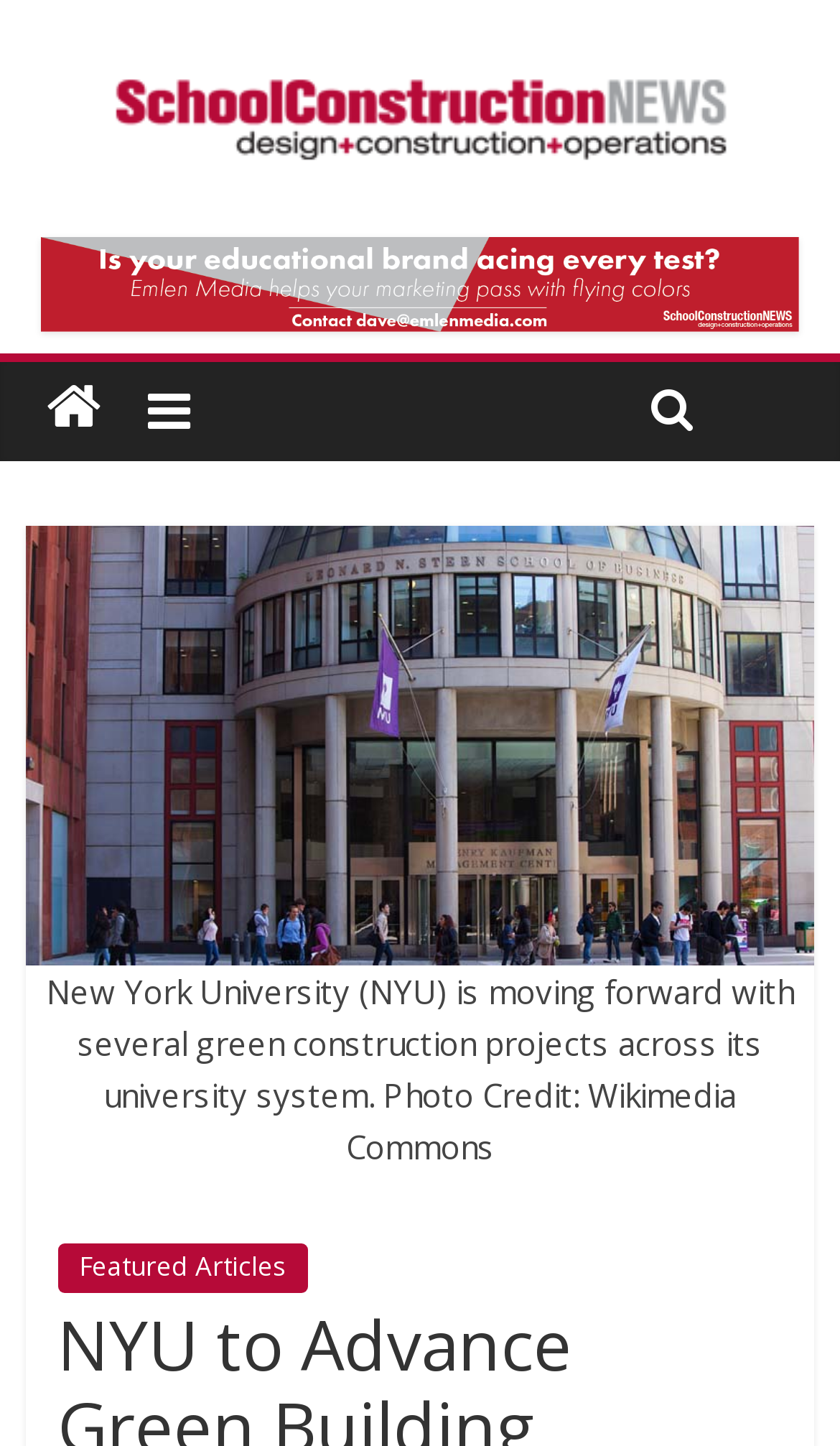Locate the bounding box of the UI element described by: "title="School Construction News"" in the given webpage screenshot.

[0.03, 0.25, 0.145, 0.313]